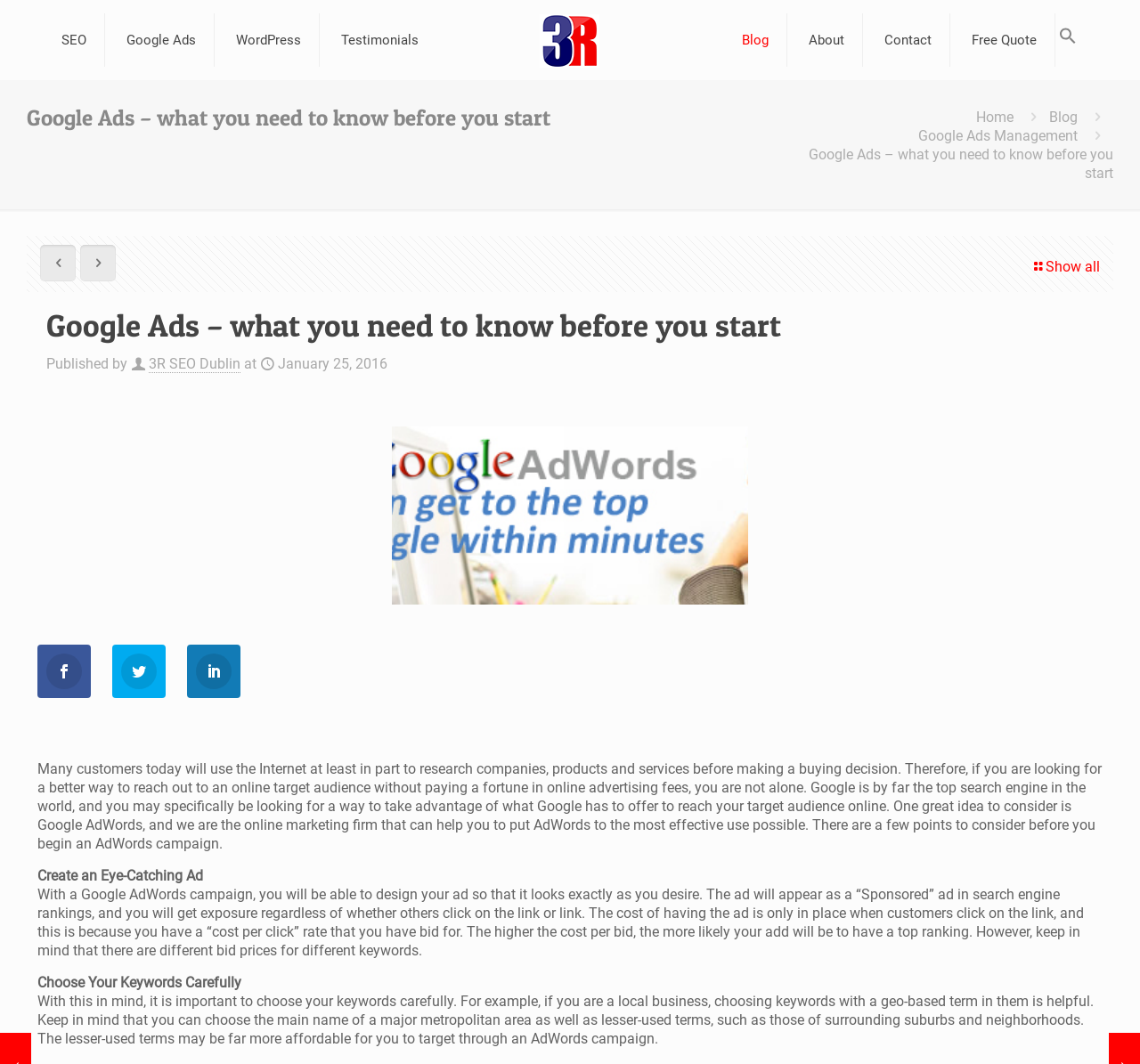Reply to the question below using a single word or brief phrase:
What is the purpose of Google AdWords?

Reach target audience online